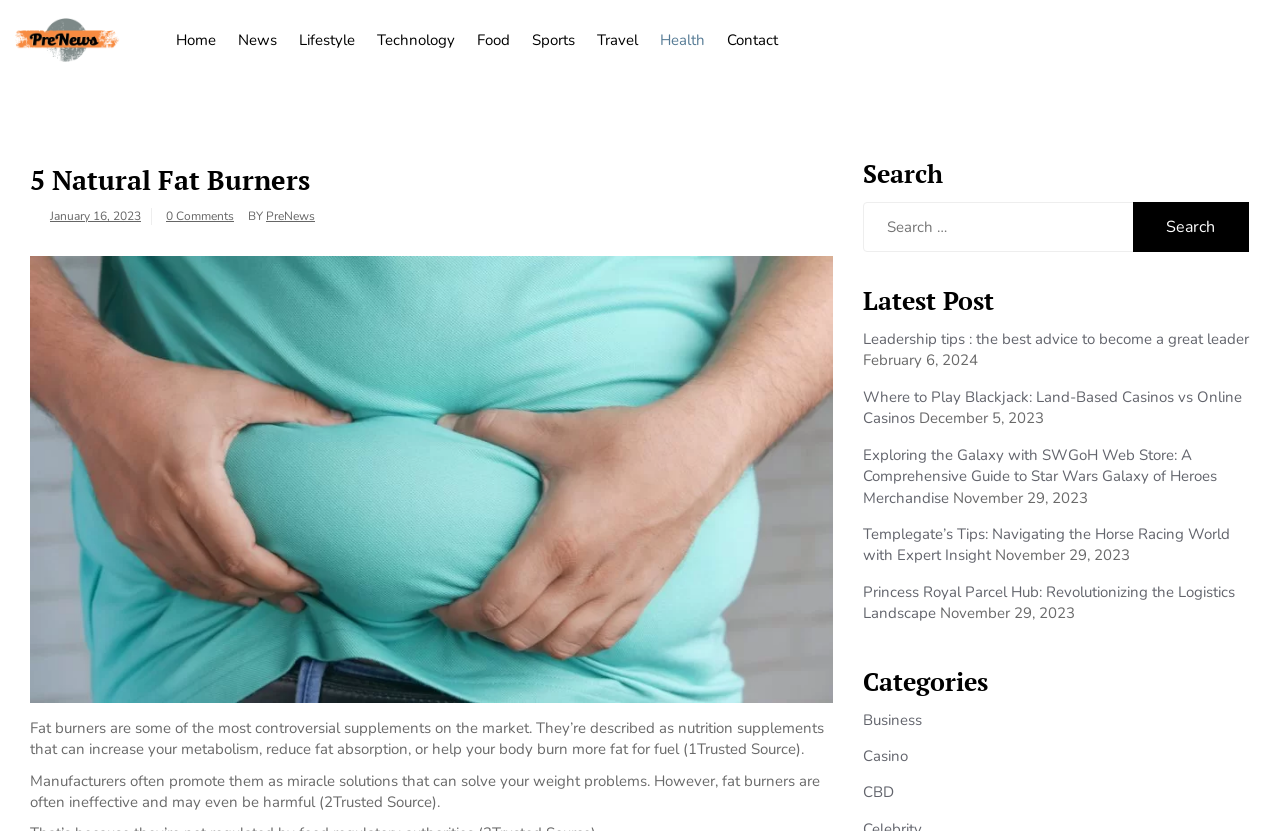What is the topic of the main article?
Using the image as a reference, answer the question in detail.

The topic of the main article can be determined by reading the heading '5 Natural Fat Burners' and the subsequent paragraphs that discuss fat burners as nutrition supplements.